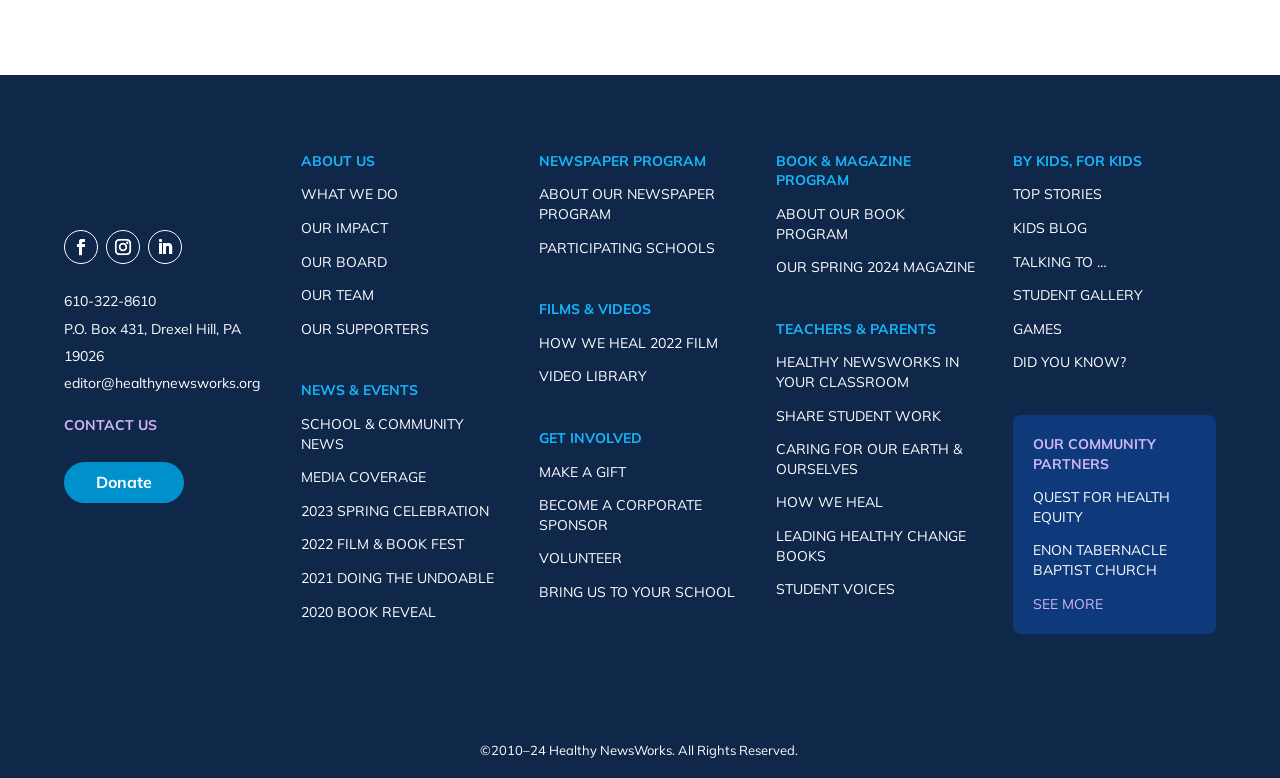Find the bounding box of the UI element described as: "2021 DOING THE UNDOABLE". The bounding box coordinates should be given as four float values between 0 and 1, i.e., [left, top, right, bottom].

[0.235, 0.731, 0.386, 0.755]